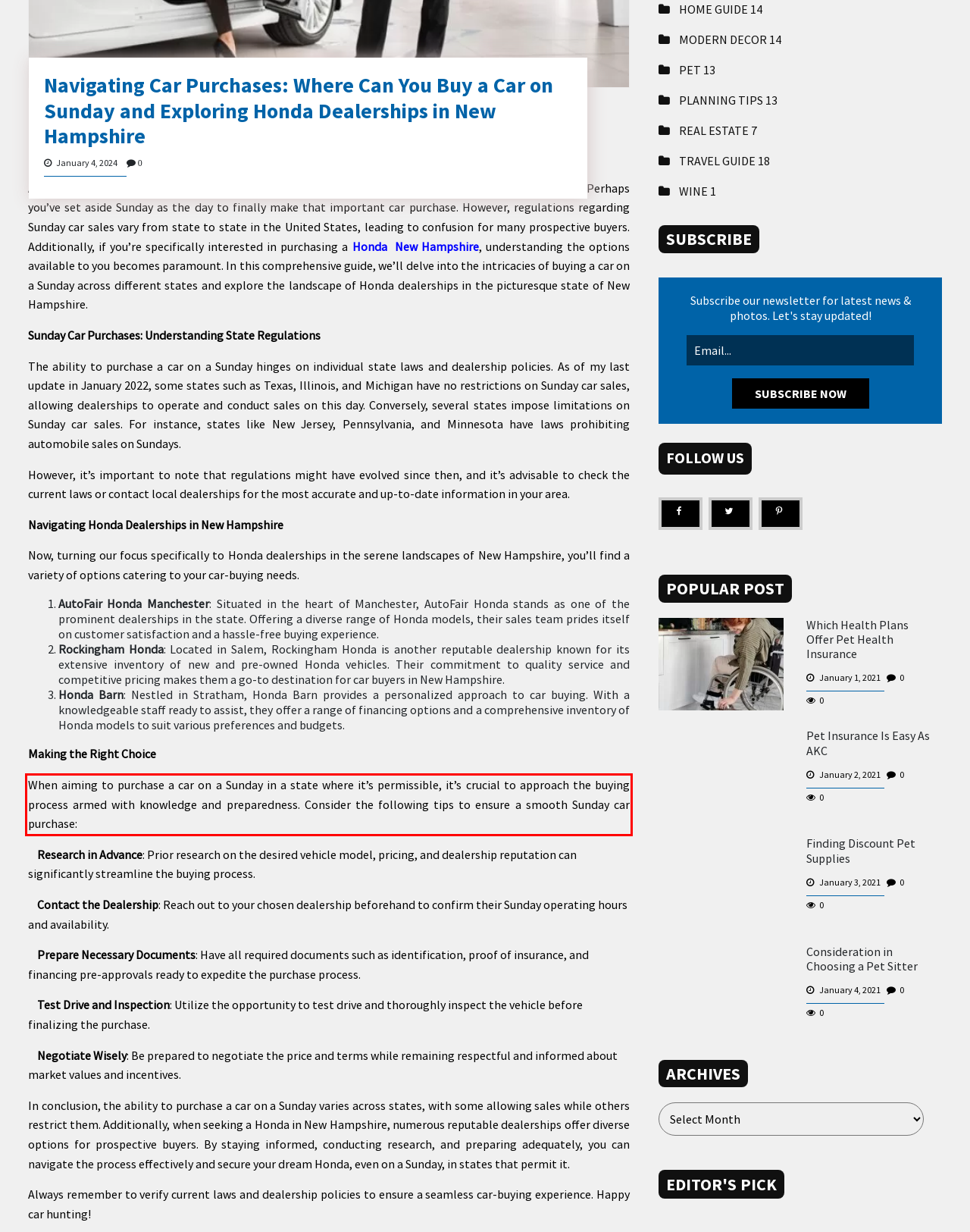You are provided with a screenshot of a webpage containing a red bounding box. Please extract the text enclosed by this red bounding box.

When aiming to purchase a car on a Sunday in a state where it’s permissible, it’s crucial to approach the buying process armed with knowledge and preparedness. Consider the following tips to ensure a smooth Sunday car purchase: